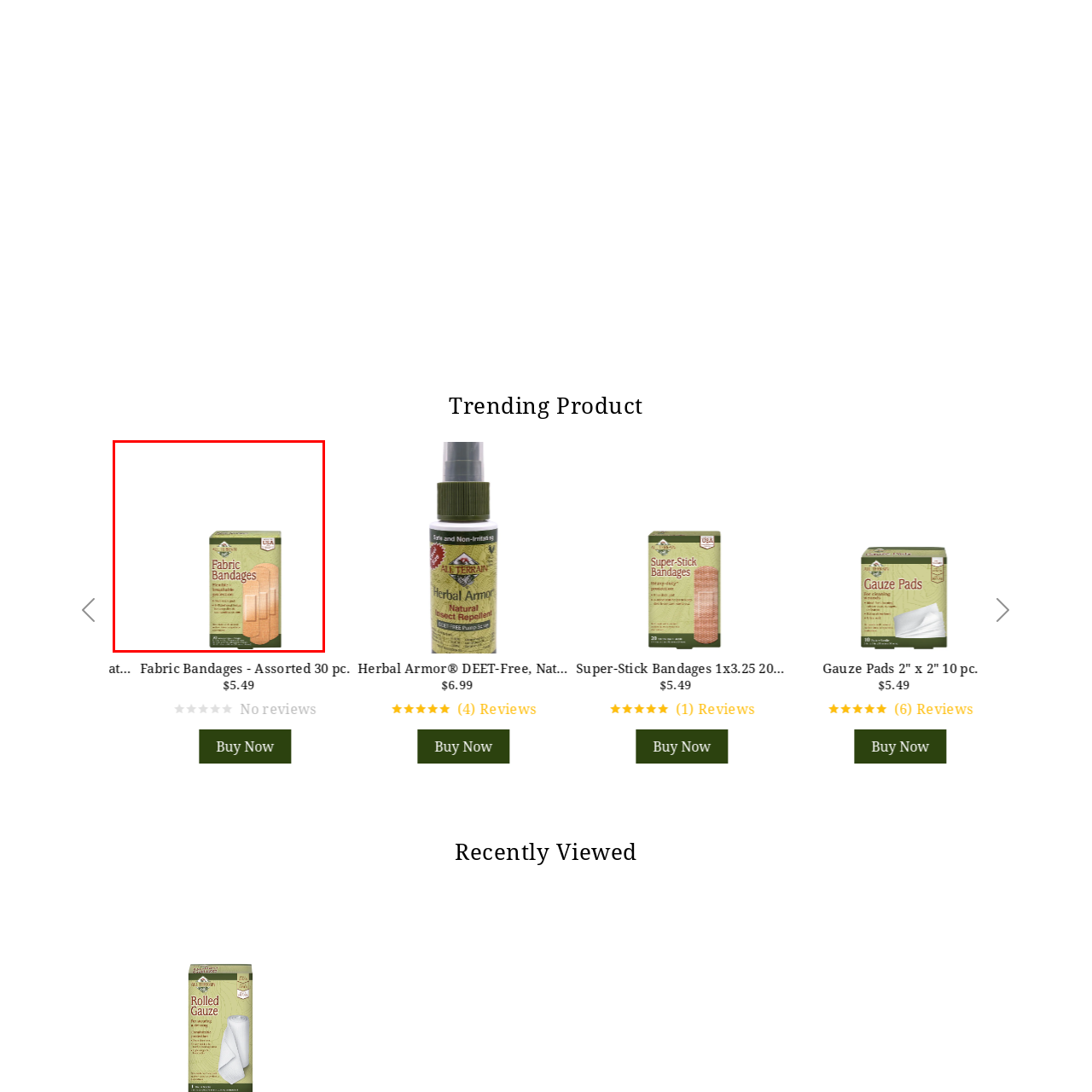Observe the image encased in the red box and deliver an in-depth response to the subsequent question by interpreting the details within the image:
Where is the product made?

The product, Fabric Bandages, is made in the USA, which adds a touch of local appeal for consumers, as indicated on the packaging.